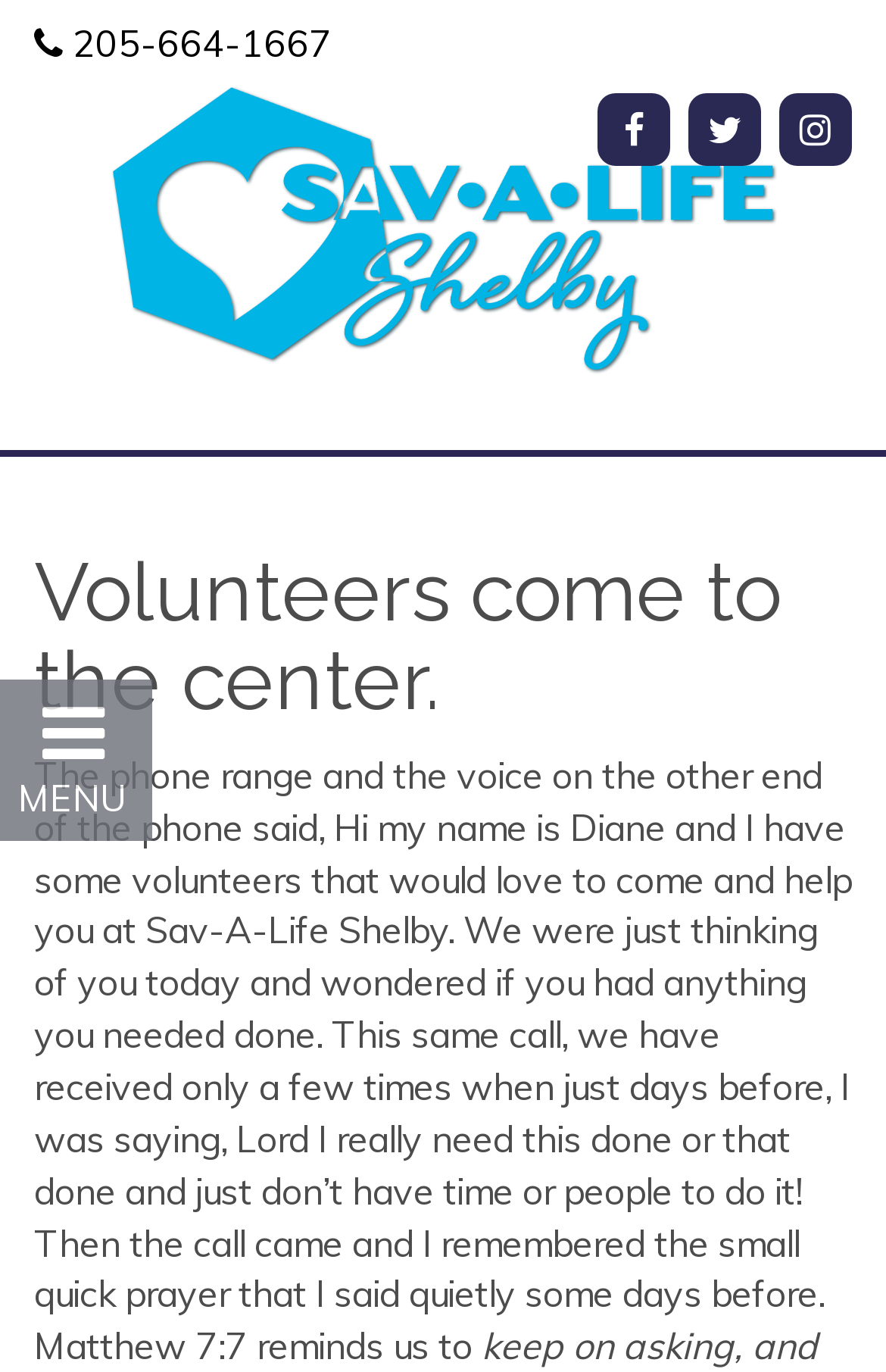What is the name mentioned in the text?
Examine the screenshot and reply with a single word or phrase.

Diane